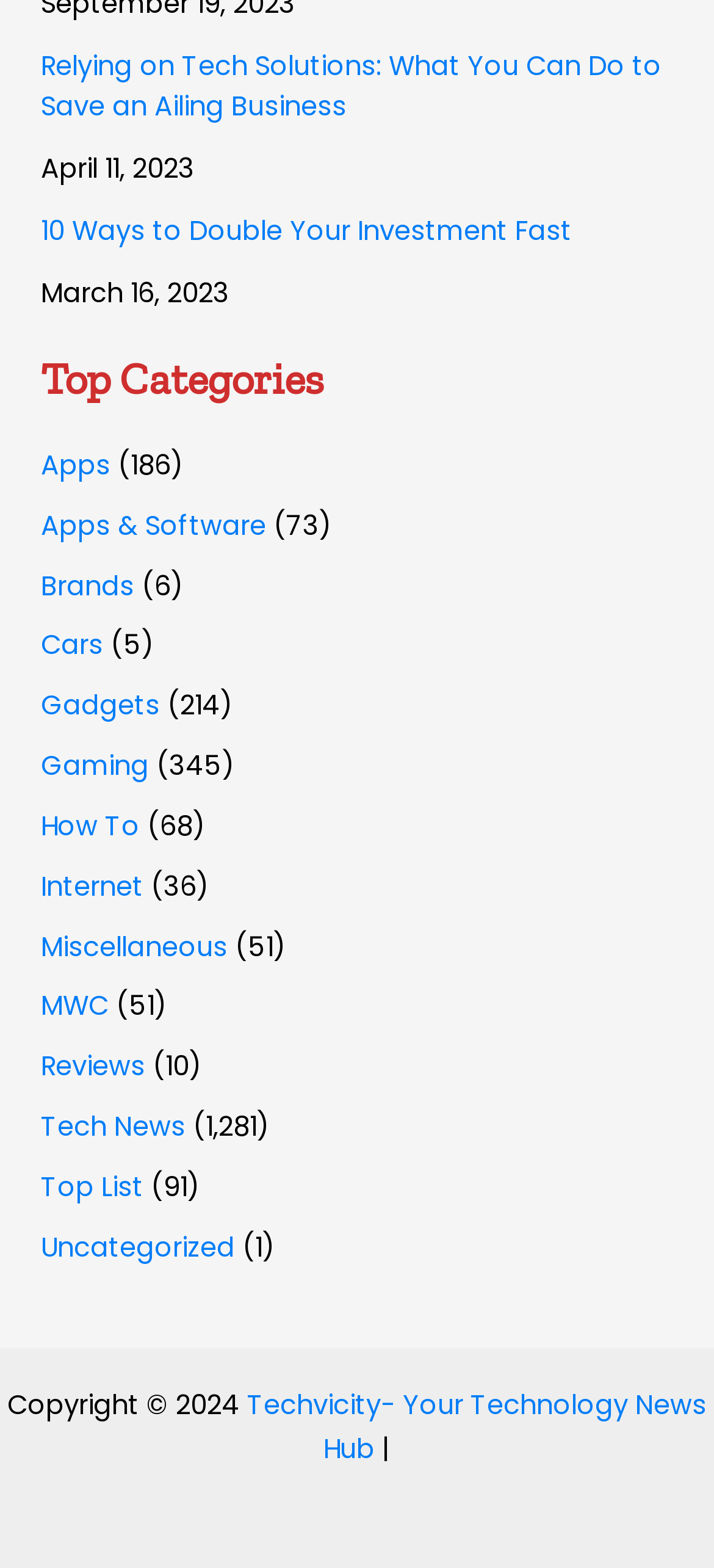Specify the bounding box coordinates of the area that needs to be clicked to achieve the following instruction: "Explore the Top List section".

[0.058, 0.745, 0.201, 0.768]